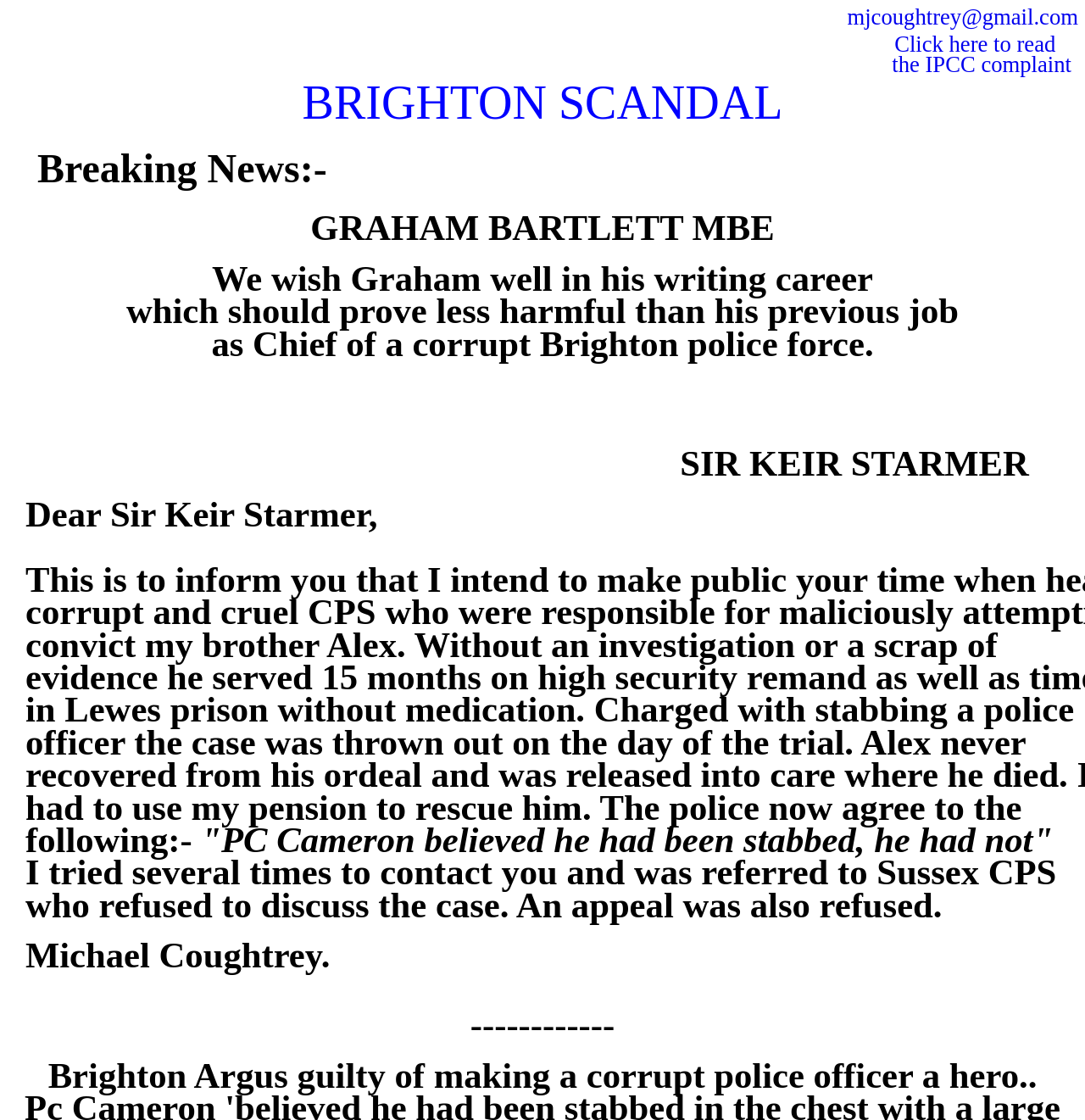What is the name of the newspaper mentioned in the webpage?
Refer to the image and give a detailed answer to the query.

The webpage mentions the Brighton Argus, a newspaper that is accused of making a corrupt police officer a hero. This suggests that the newspaper was complicit in covering up the corruption.